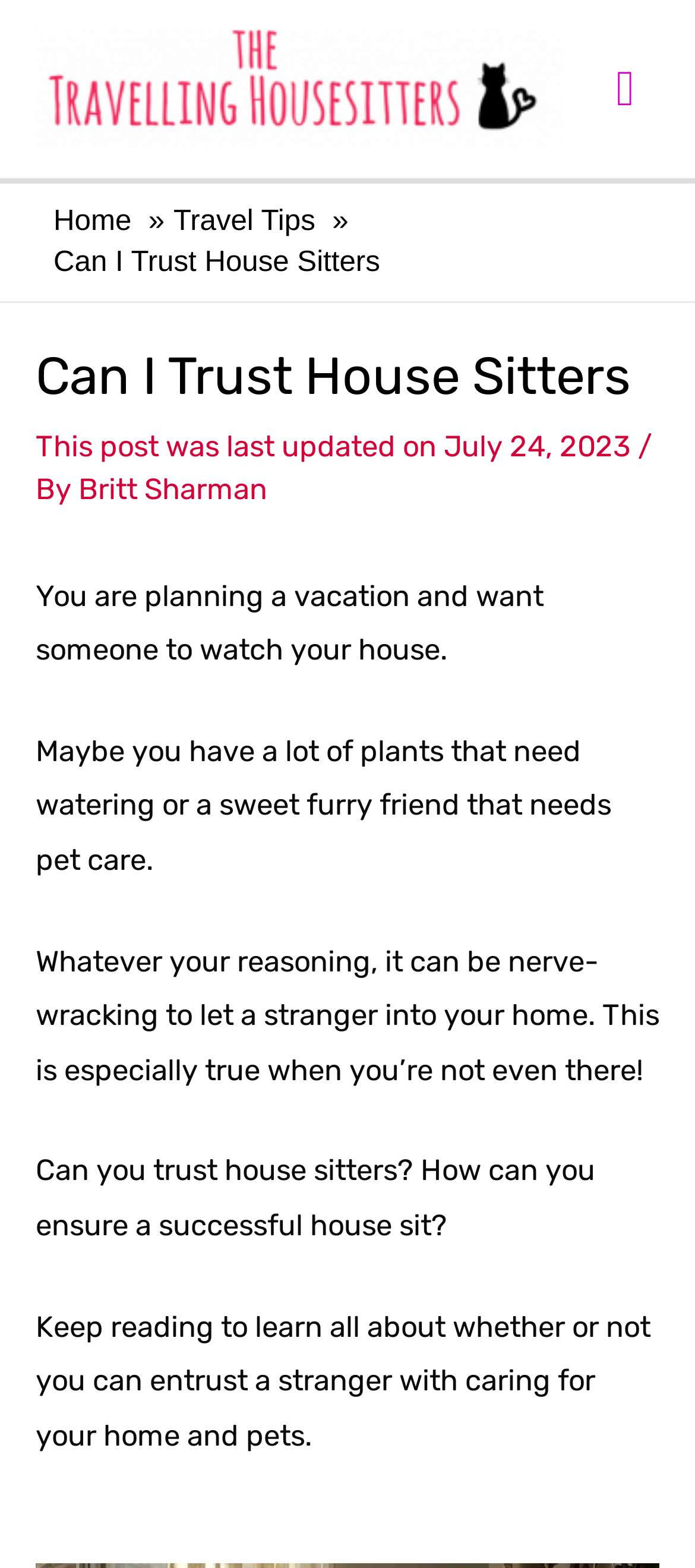Give the bounding box coordinates for the element described as: "Home".

[0.077, 0.13, 0.189, 0.151]